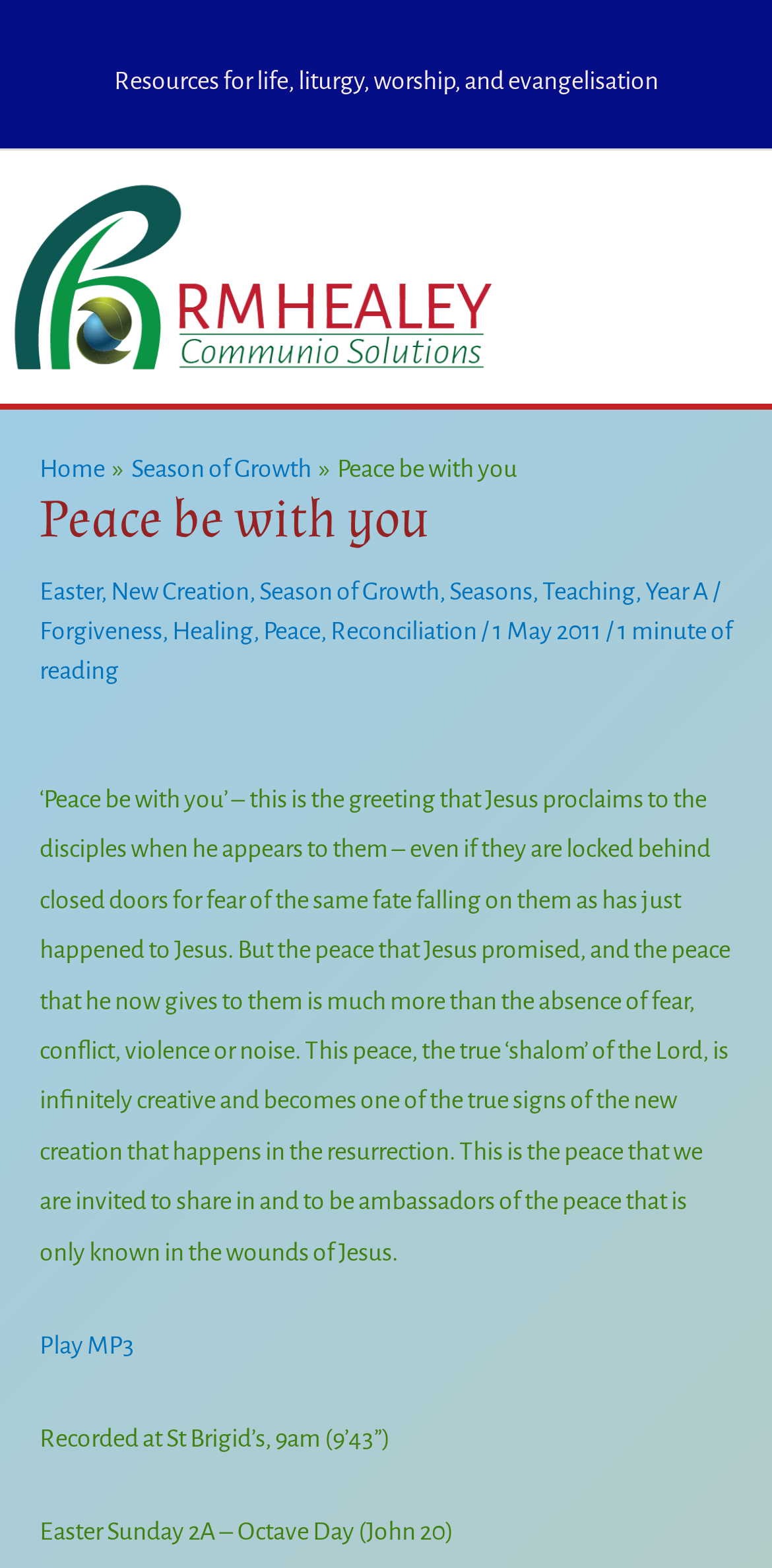Determine the bounding box coordinates of the area to click in order to meet this instruction: "Read more about 'Easter'".

[0.051, 0.368, 0.131, 0.386]